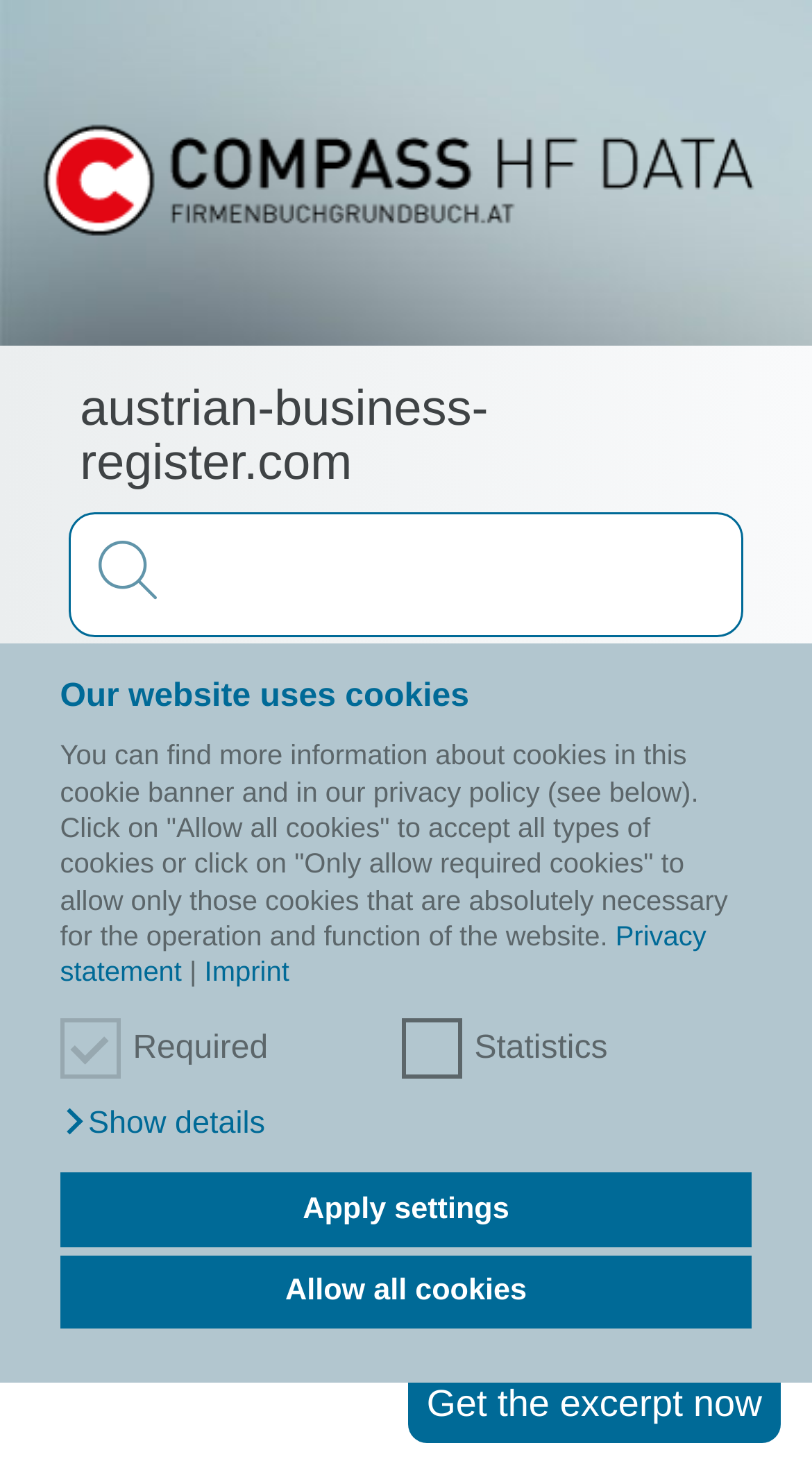What is the company name?
Using the details from the image, give an elaborate explanation to answer the question.

I found the company name by looking at the heading elements in the webpage. Specifically, the element with the text 'Hotel Rokohof GmbH' is a heading element, indicating that it is a title or a name. This element is also located near the top of the webpage, which further suggests that it is the company name.